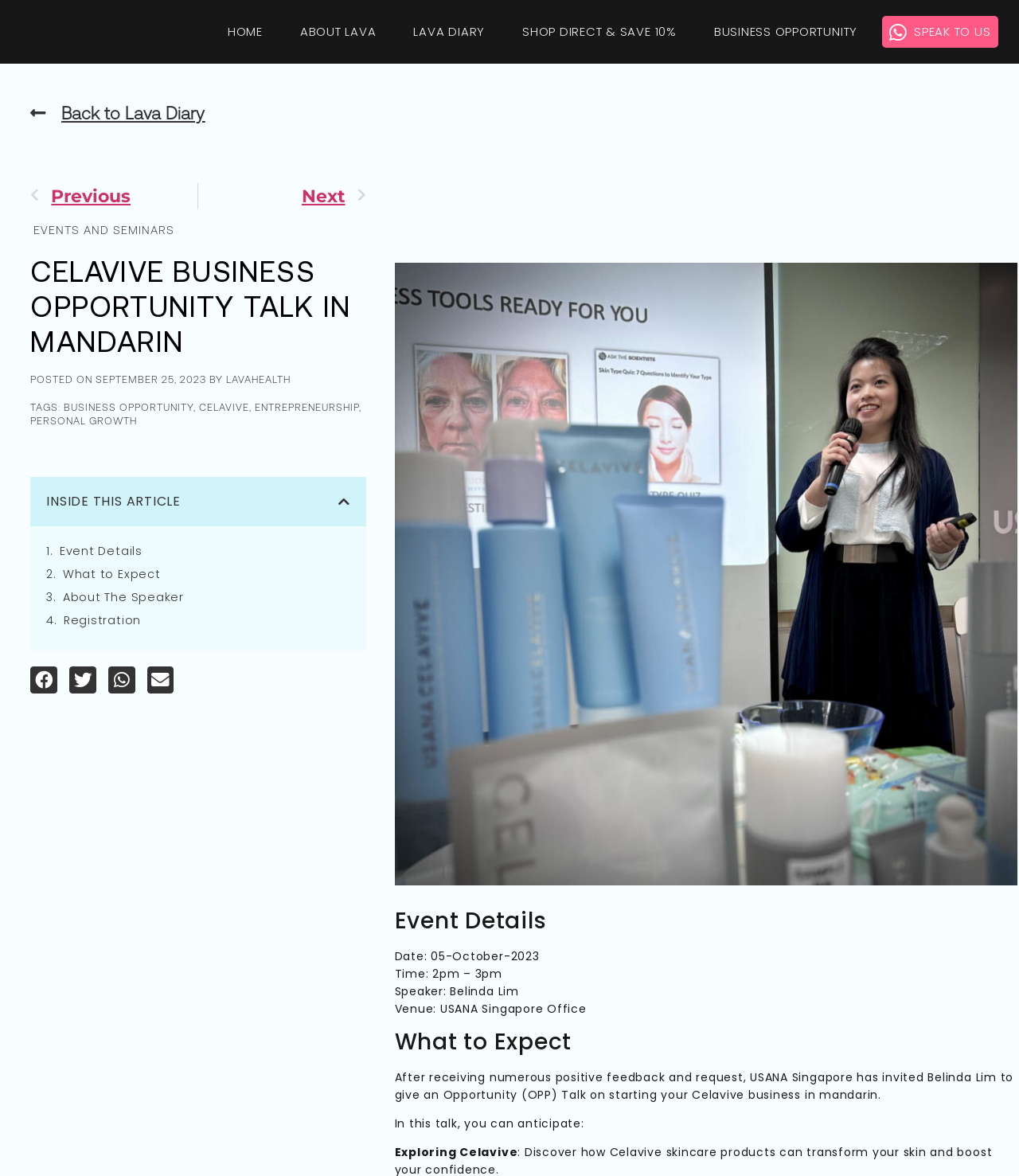Locate the bounding box coordinates of the clickable area needed to fulfill the instruction: "view business opportunity".

[0.7, 0.016, 0.842, 0.039]